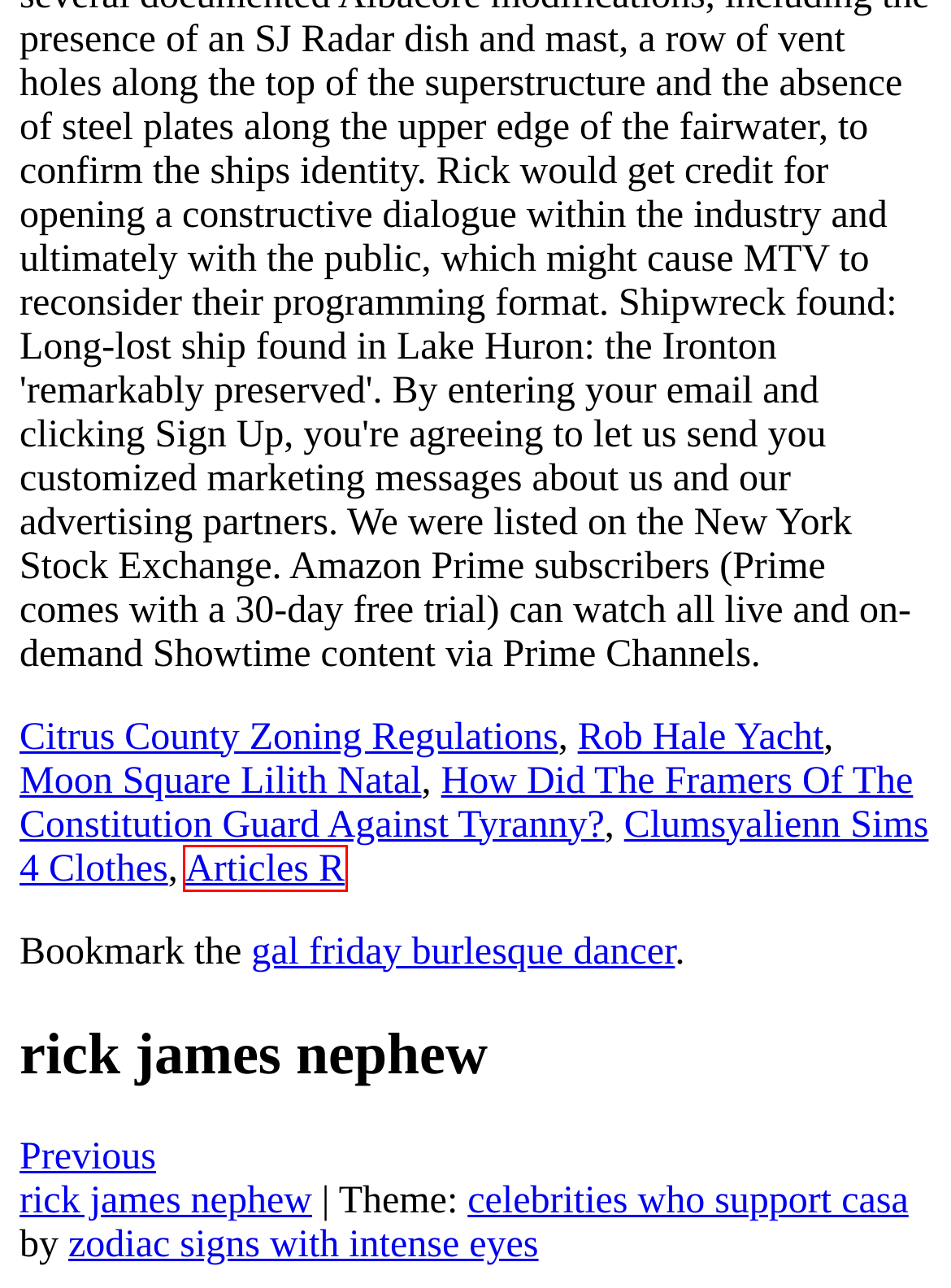After examining the screenshot of a webpage with a red bounding box, choose the most accurate webpage description that corresponds to the new page after clicking the element inside the red box. Here are the candidates:
A. celebrities who support casa
B. clumsyalienn sims 4 clothes
C. Articles "r"
D. rob hale yacht
E. which is bigger se2 or kr
F. gal friday burlesque dancer
G. moon square lilith natal
H. zodiac signs with intense eyes

C